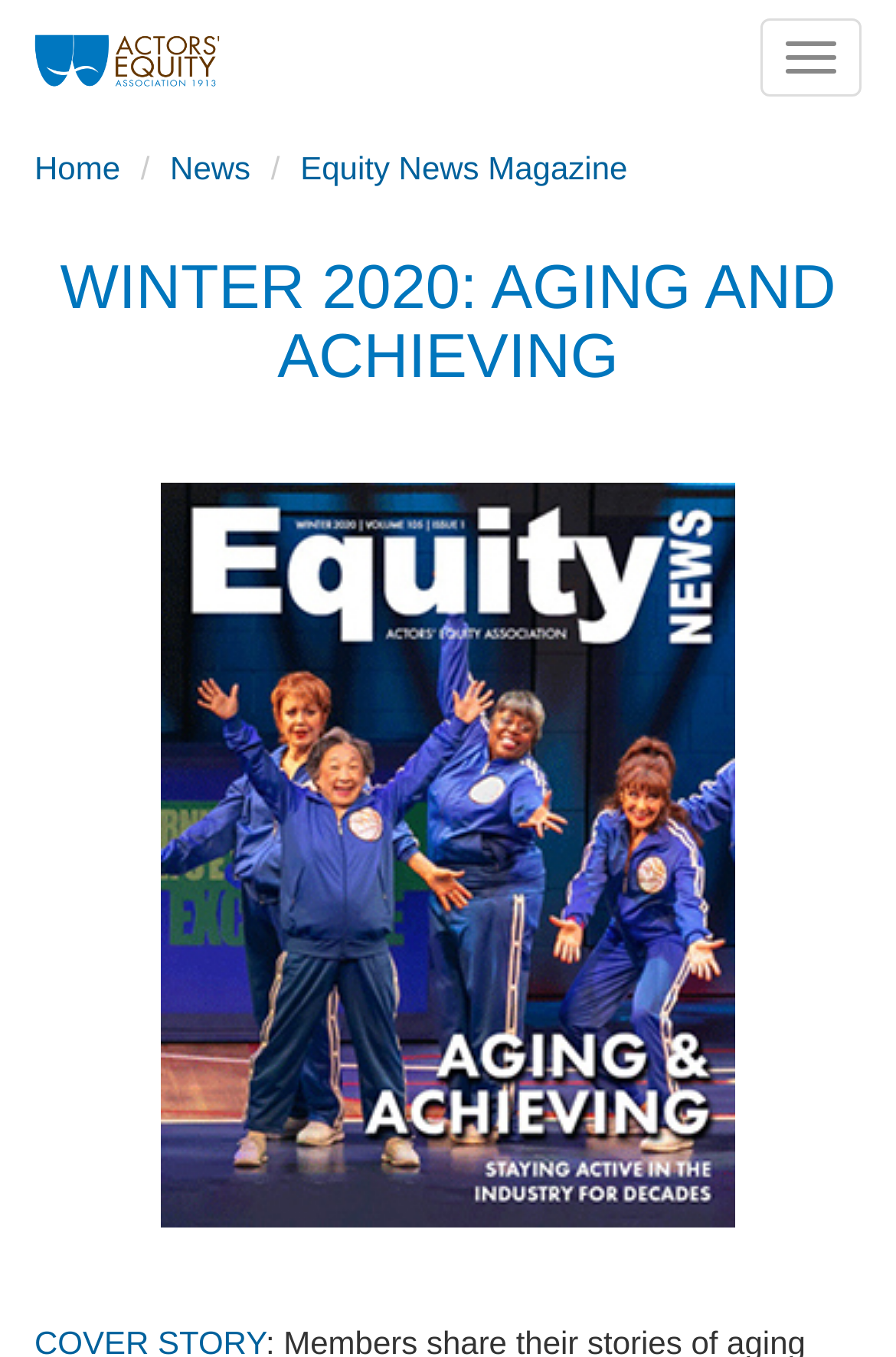Ascertain the bounding box coordinates for the UI element detailed here: "News". The coordinates should be provided as [left, top, right, bottom] with each value being a float between 0 and 1.

[0.19, 0.11, 0.28, 0.137]